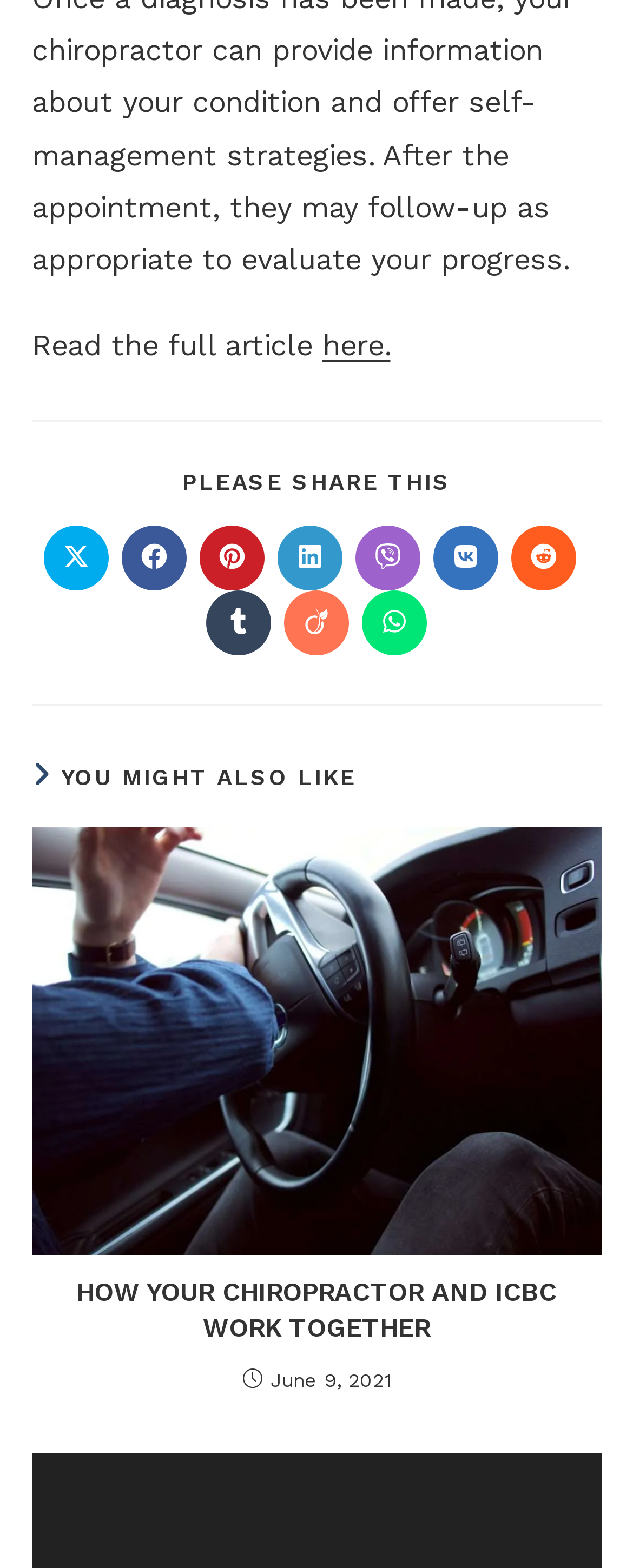How many sharing options are available?
Please give a detailed and elaborate explanation in response to the question.

I counted the number of links under the 'Available sharing options' list, which includes 'Share on X', 'Share on Facebook', 'Share on Pinterest', 'Share on LinkedIn', 'Share on Viber', 'Share on VK', 'Share on Reddit', 'Share on Tumblr', and 'Share on Viadeo', and found that there are 9 sharing options available.